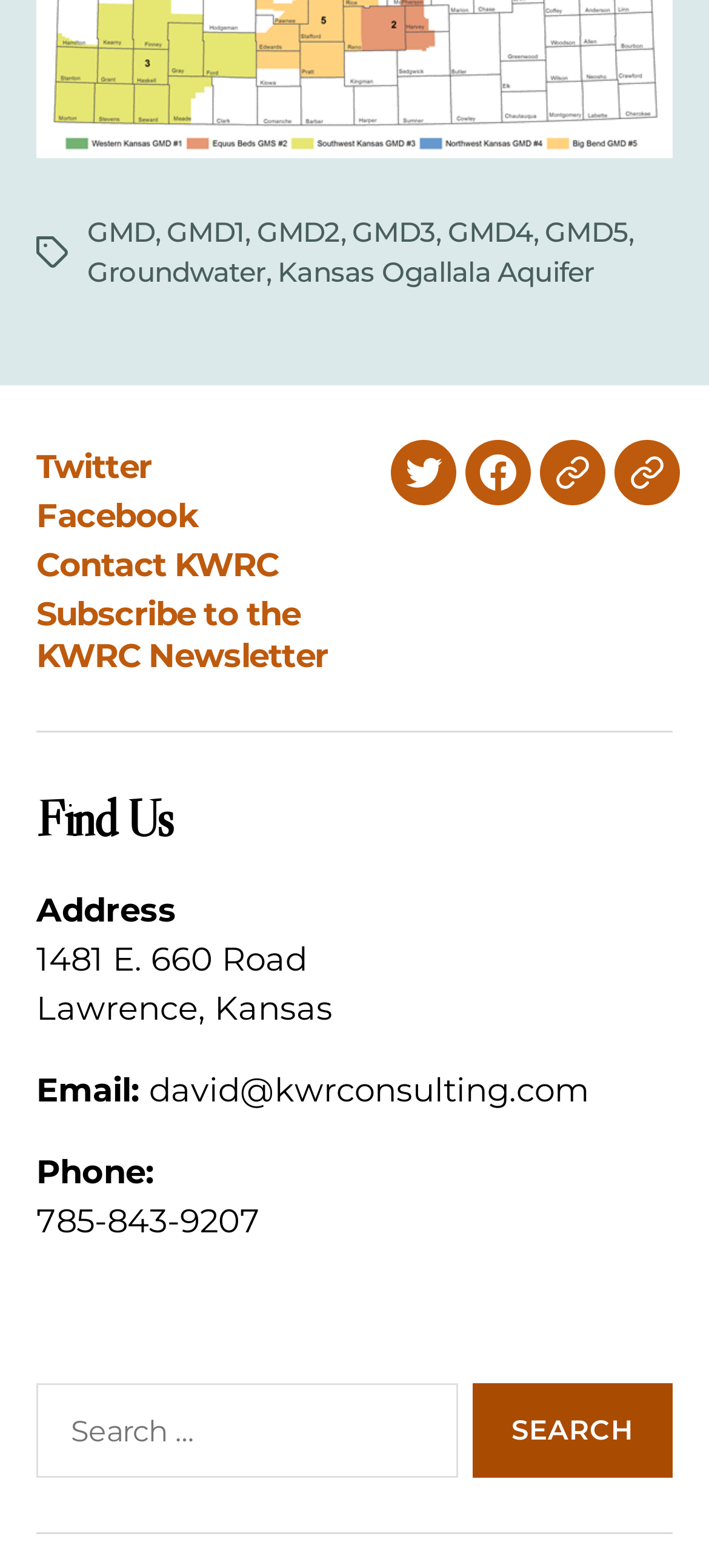Please locate the UI element described by "parent_node: I SEO U" and provide its bounding box coordinates.

None